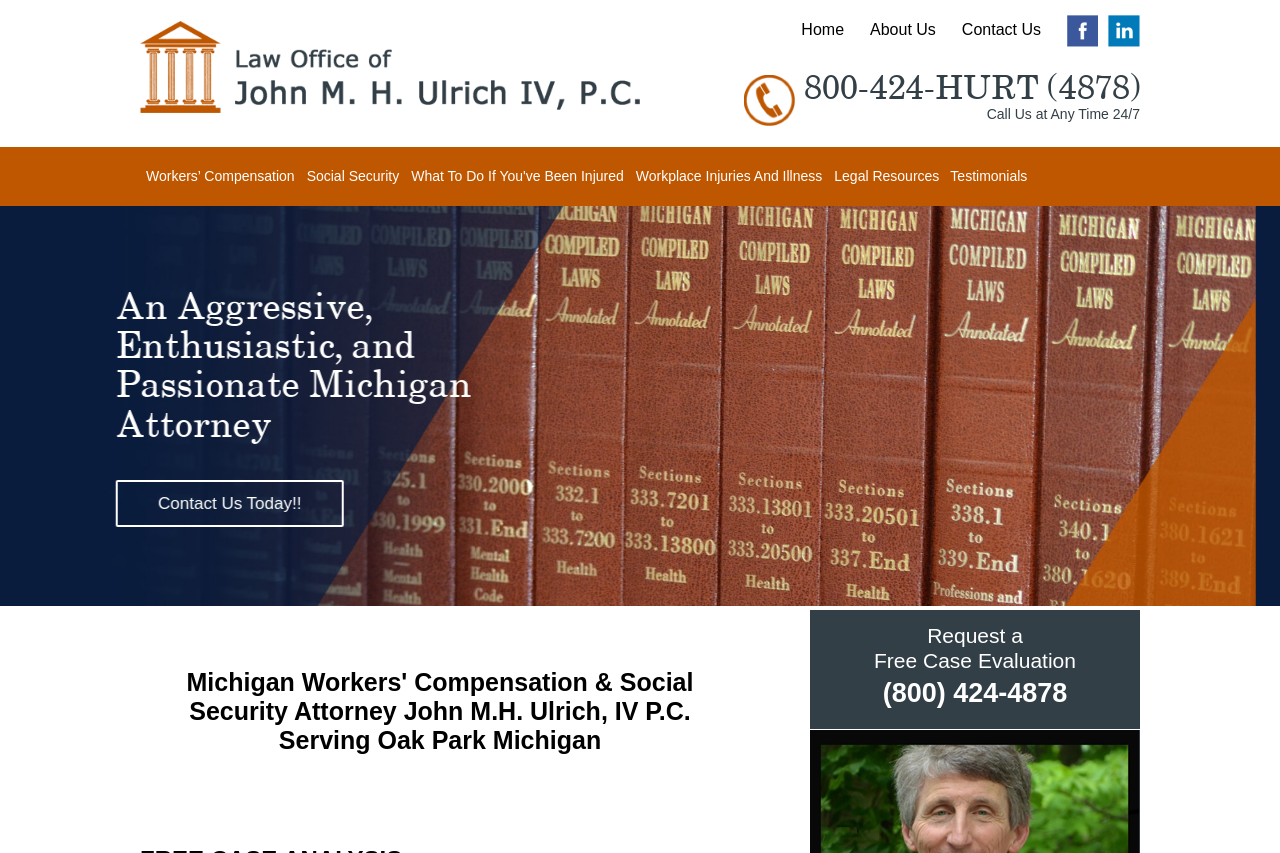Identify the bounding box coordinates of the clickable region required to complete the instruction: "Request a Free Case Evaluation". The coordinates should be given as four float numbers within the range of 0 and 1, i.e., [left, top, right, bottom].

[0.724, 0.732, 0.799, 0.759]